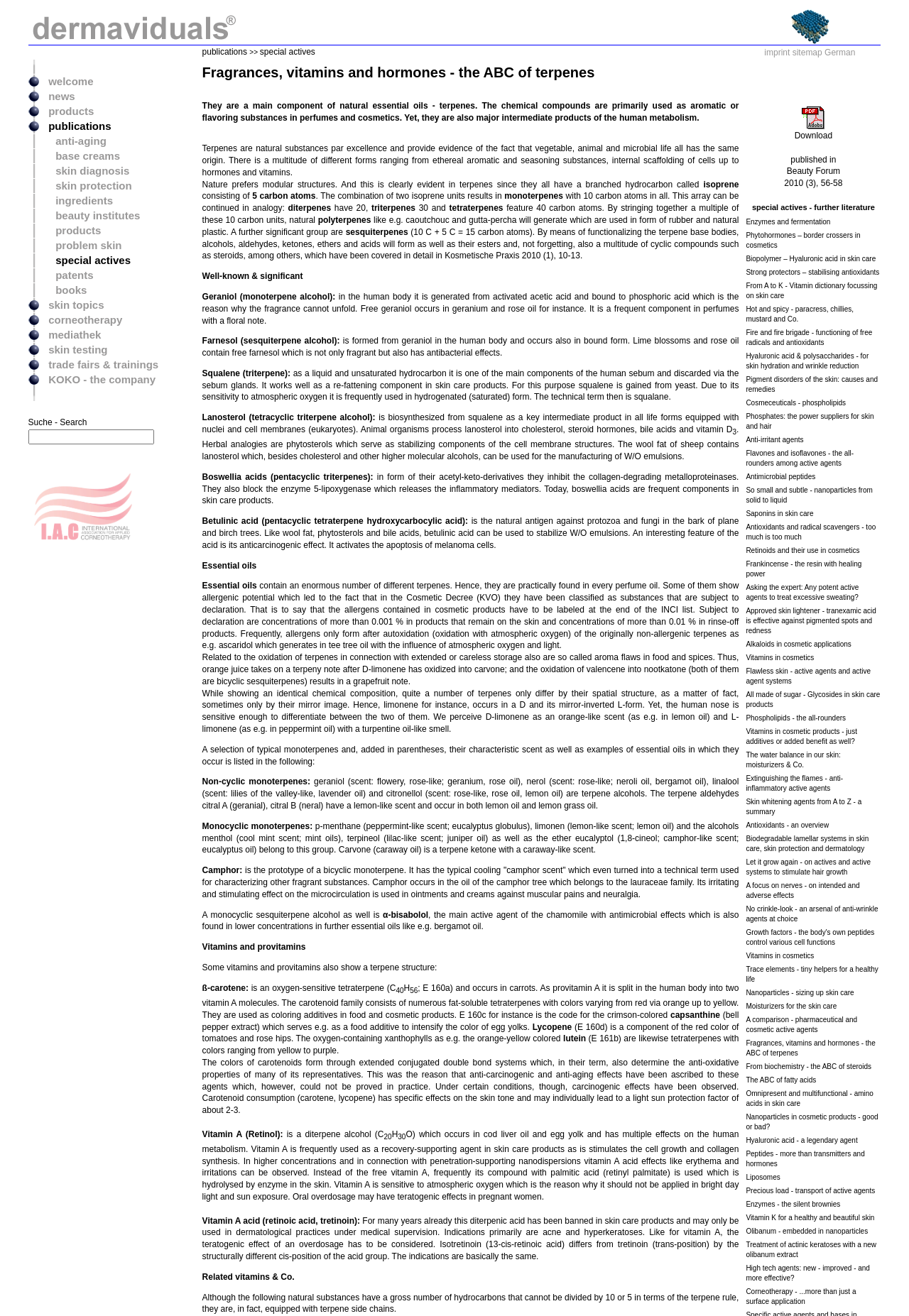Please give a succinct answer using a single word or phrase:
What is the company name?

dermaviduals